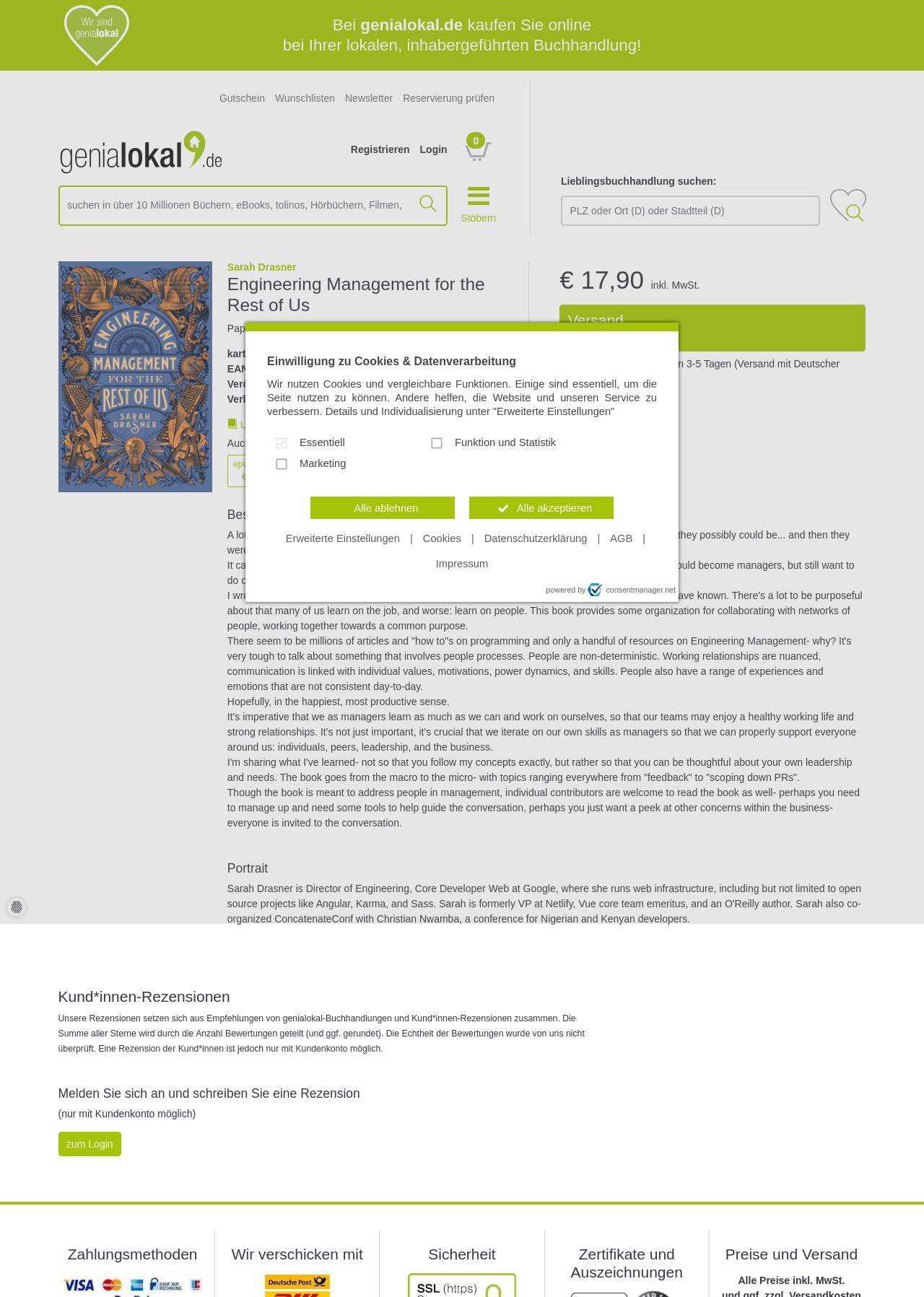Could you highlight the region that needs to be clicked to execute the instruction: "Add the book to the wishlist"?

[0.606, 0.311, 0.712, 0.32]